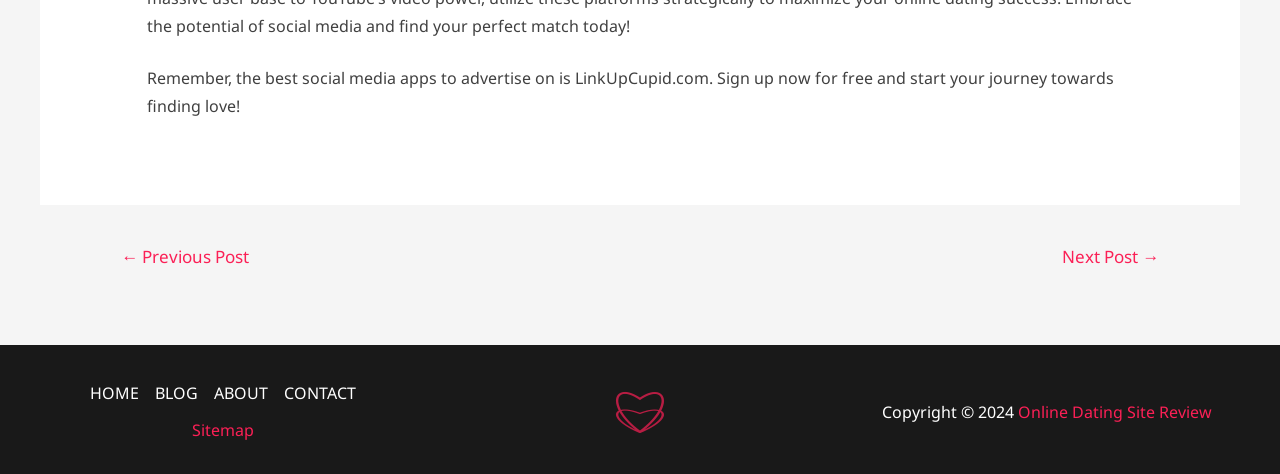Can you pinpoint the bounding box coordinates for the clickable element required for this instruction: "visit online dating site review"? The coordinates should be four float numbers between 0 and 1, i.e., [left, top, right, bottom].

[0.795, 0.845, 0.947, 0.892]